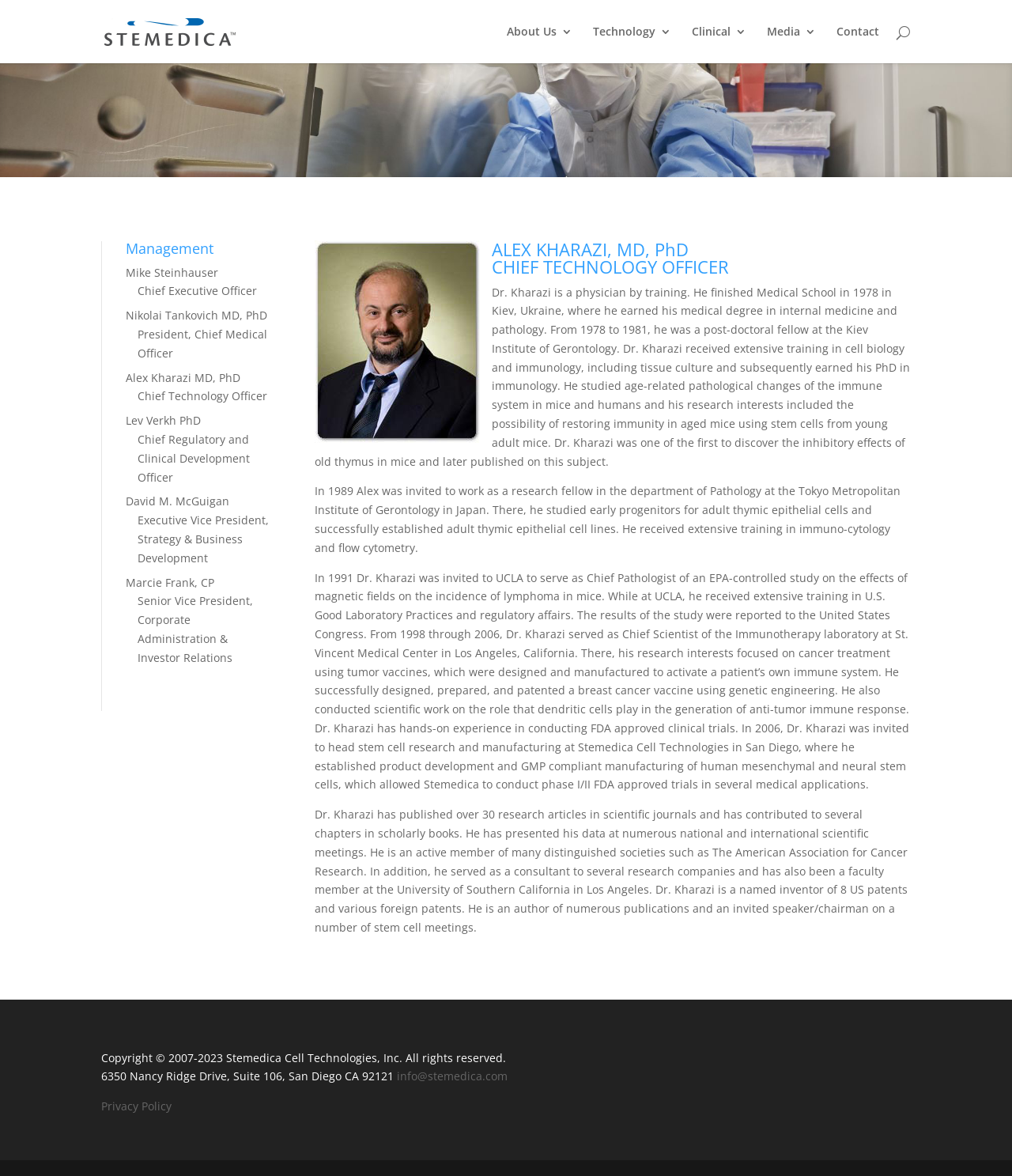How many US patents does Dr. Kharazi have?
Answer with a single word or phrase by referring to the visual content.

8